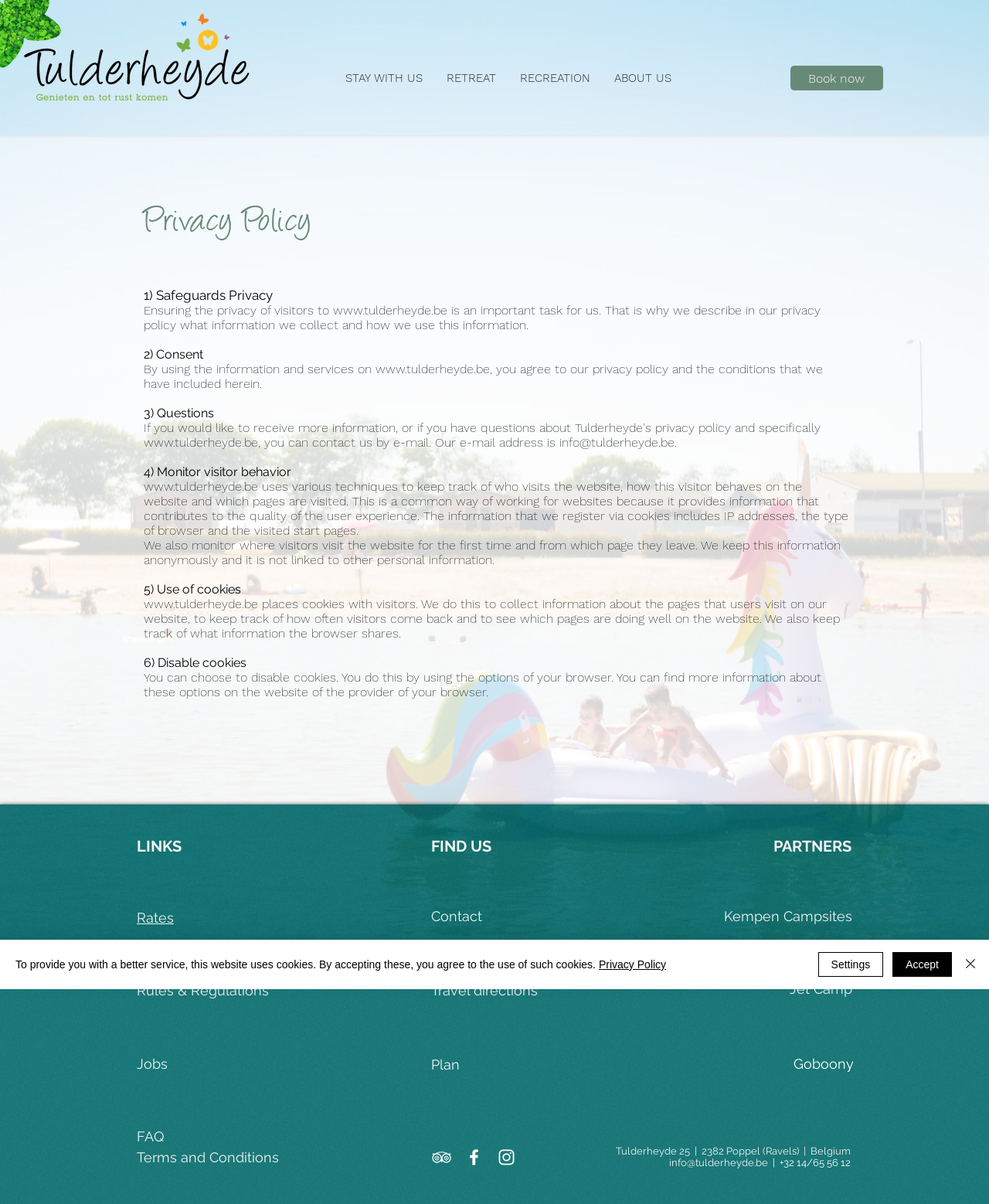Determine the bounding box coordinates for the region that must be clicked to execute the following instruction: "View Rates".

[0.138, 0.755, 0.176, 0.769]